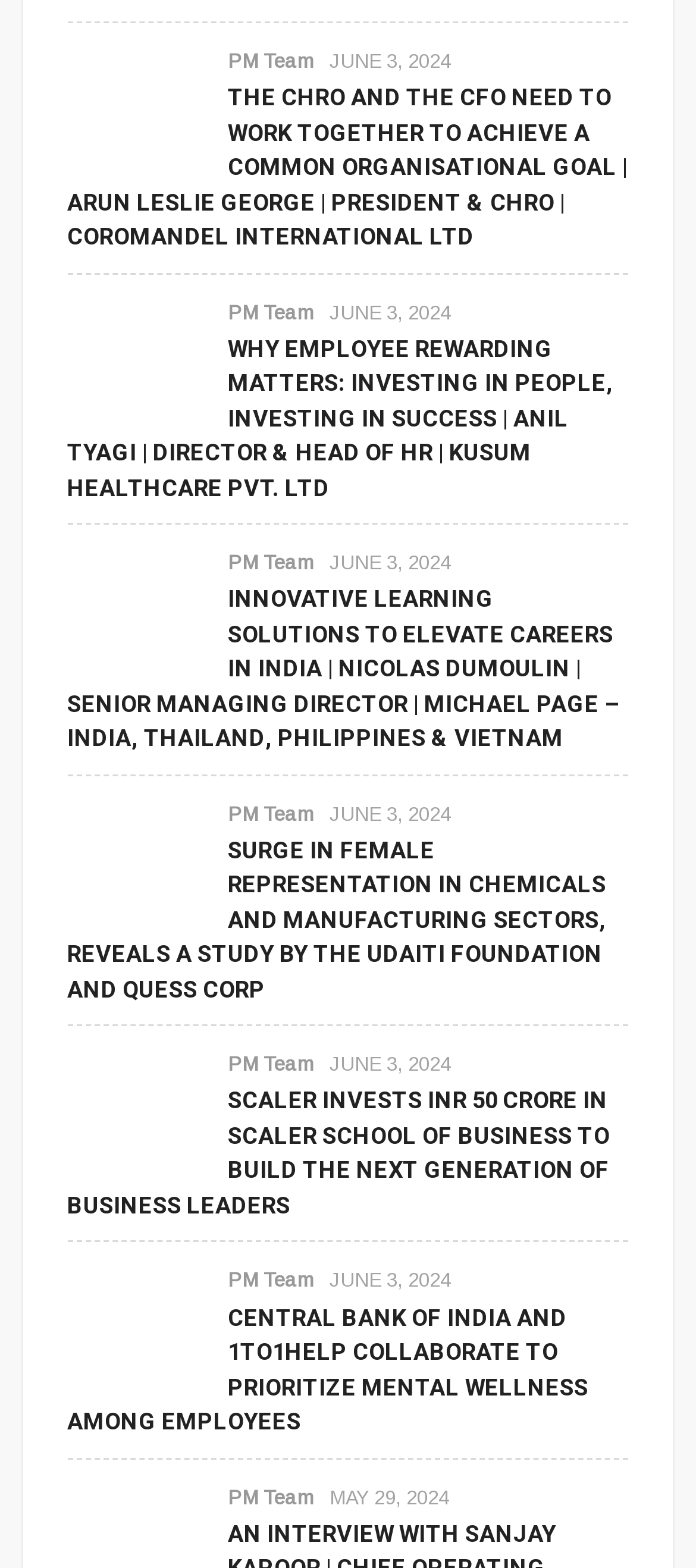Find the bounding box coordinates of the clickable element required to execute the following instruction: "Click on the 'INNOVATIVE LEARNING SOLUTIONS TO ELEVATE CAREERS IN INDIA | NICOLAS DUMOULIN | SENIOR MANAGING DIRECTOR | MICHAEL PAGE – INDIA, THAILAND, PHILIPPINES & VIETNAM' link". Provide the coordinates as four float numbers between 0 and 1, i.e., [left, top, right, bottom].

[0.097, 0.371, 0.903, 0.482]